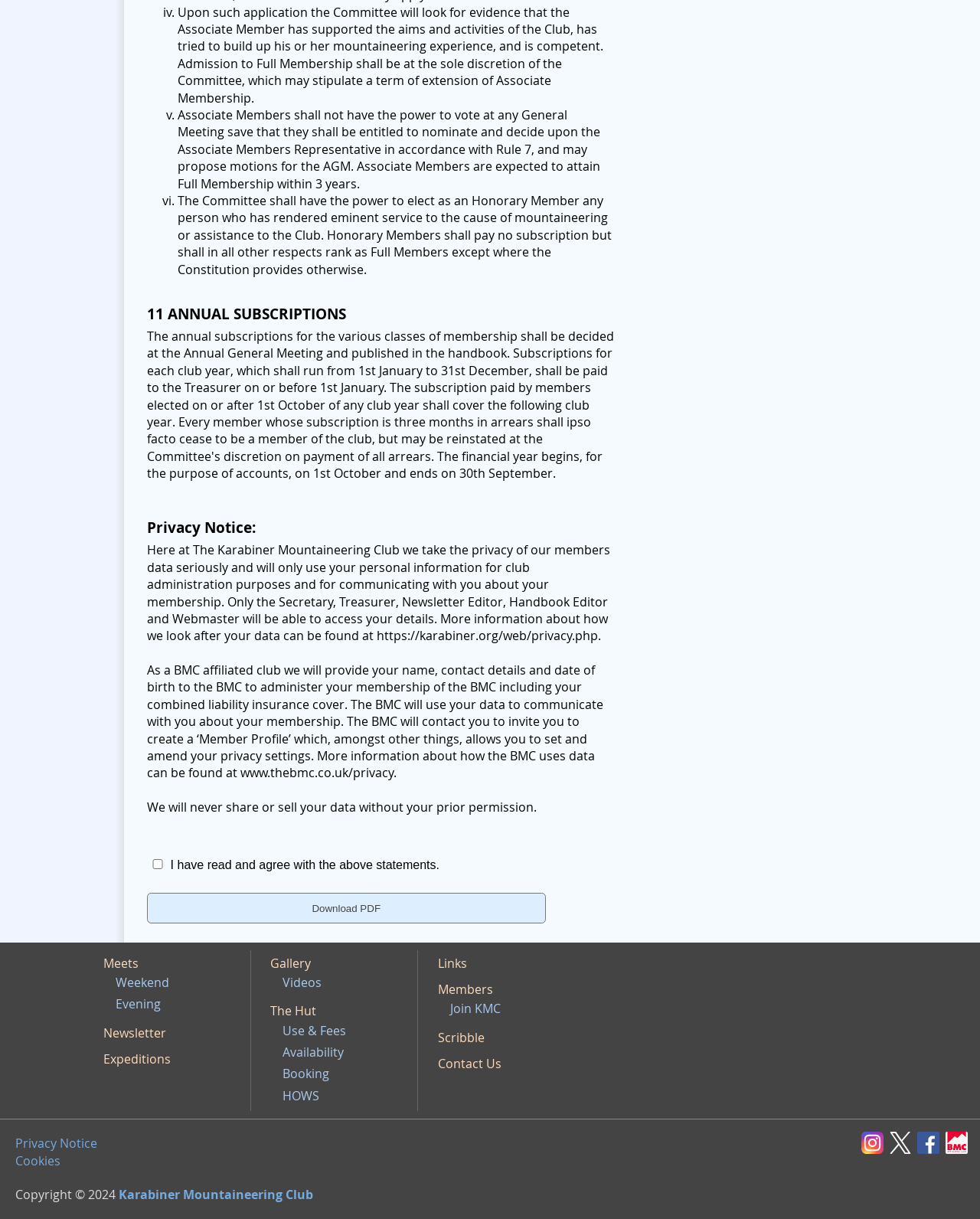Determine the bounding box coordinates for the element that should be clicked to follow this instruction: "Read the 'Privacy Notice'". The coordinates should be given as four float numbers between 0 and 1, in the format [left, top, right, bottom].

[0.15, 0.4, 0.629, 0.439]